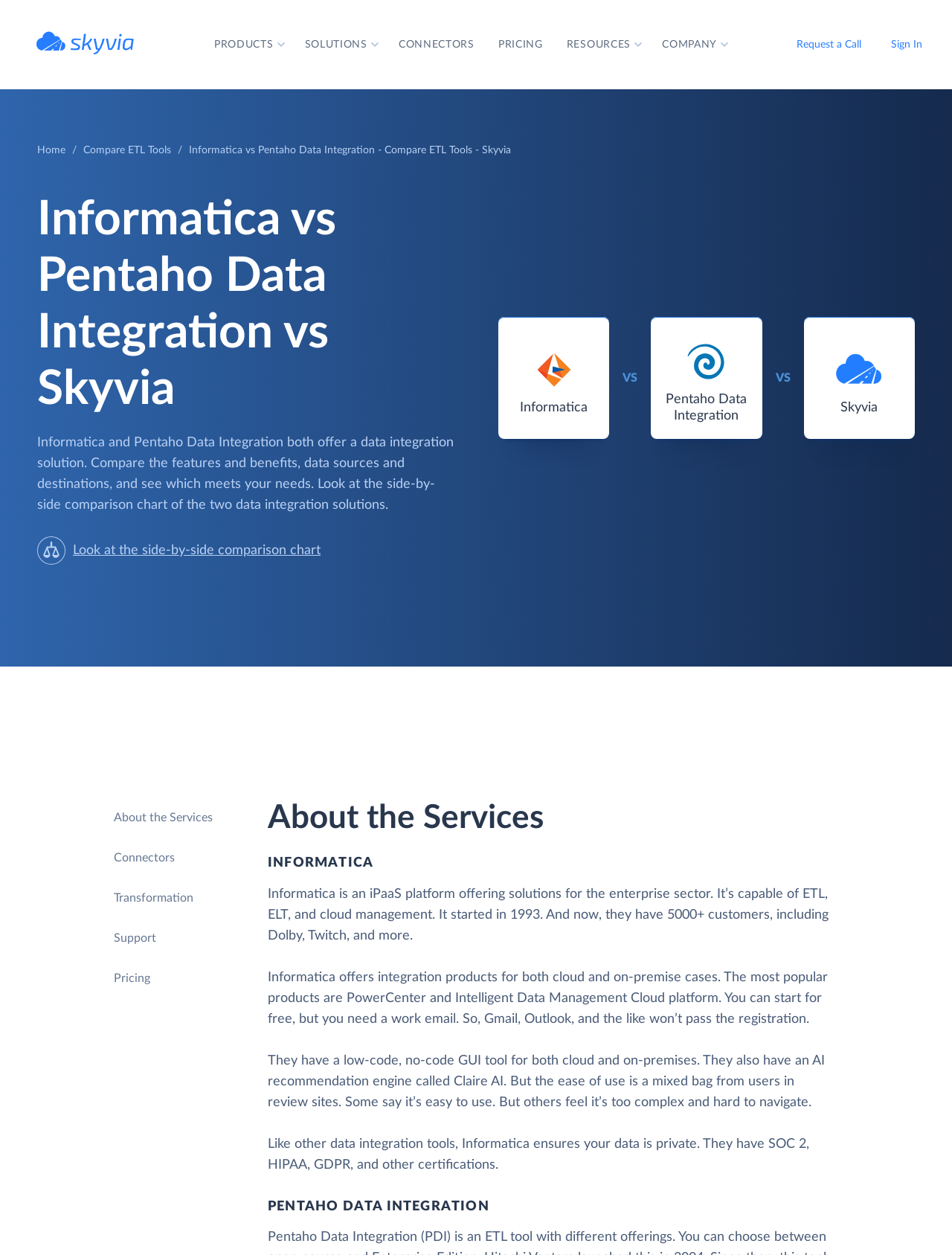Find and extract the text of the primary heading on the webpage.

Informatica vs Pentaho Data Integration vs Skyvia